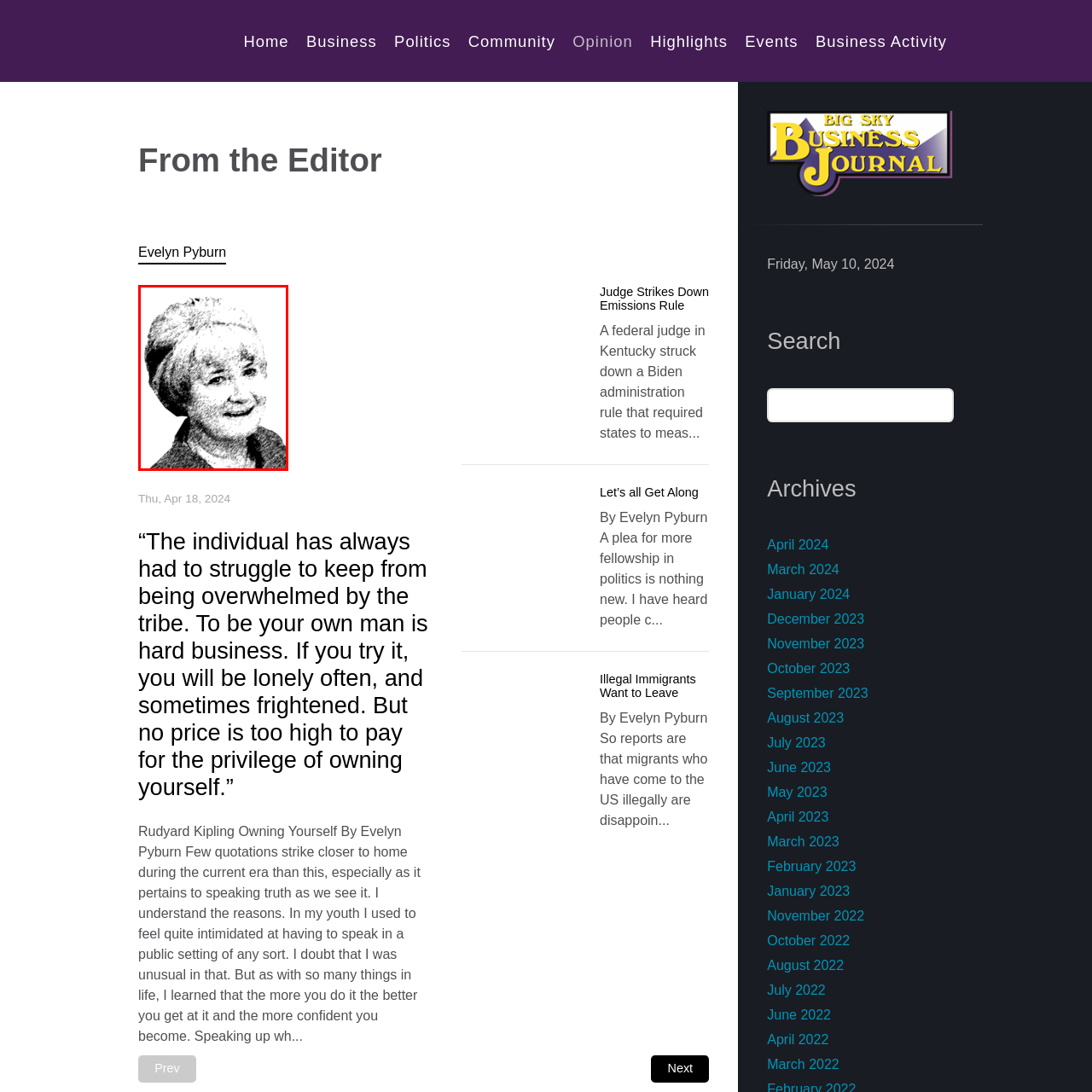Describe the features and objects visible in the red-framed section of the image in detail.

The image features a smiling woman with short, light-colored hair, captured in a sketch-like or artistic style. She has a gentle expression and is likely portrayed in connection with an article or opinion piece, as indicated by the surrounding context on the page. This section appears to discuss various editorial insights and views, featuring contributions from writers, including references to transformative ideas and philosophy. The image may serve to humanize and connect readers with the perspectives shared in the accompanying text, emphasizing themes of personal ownership and individualism.